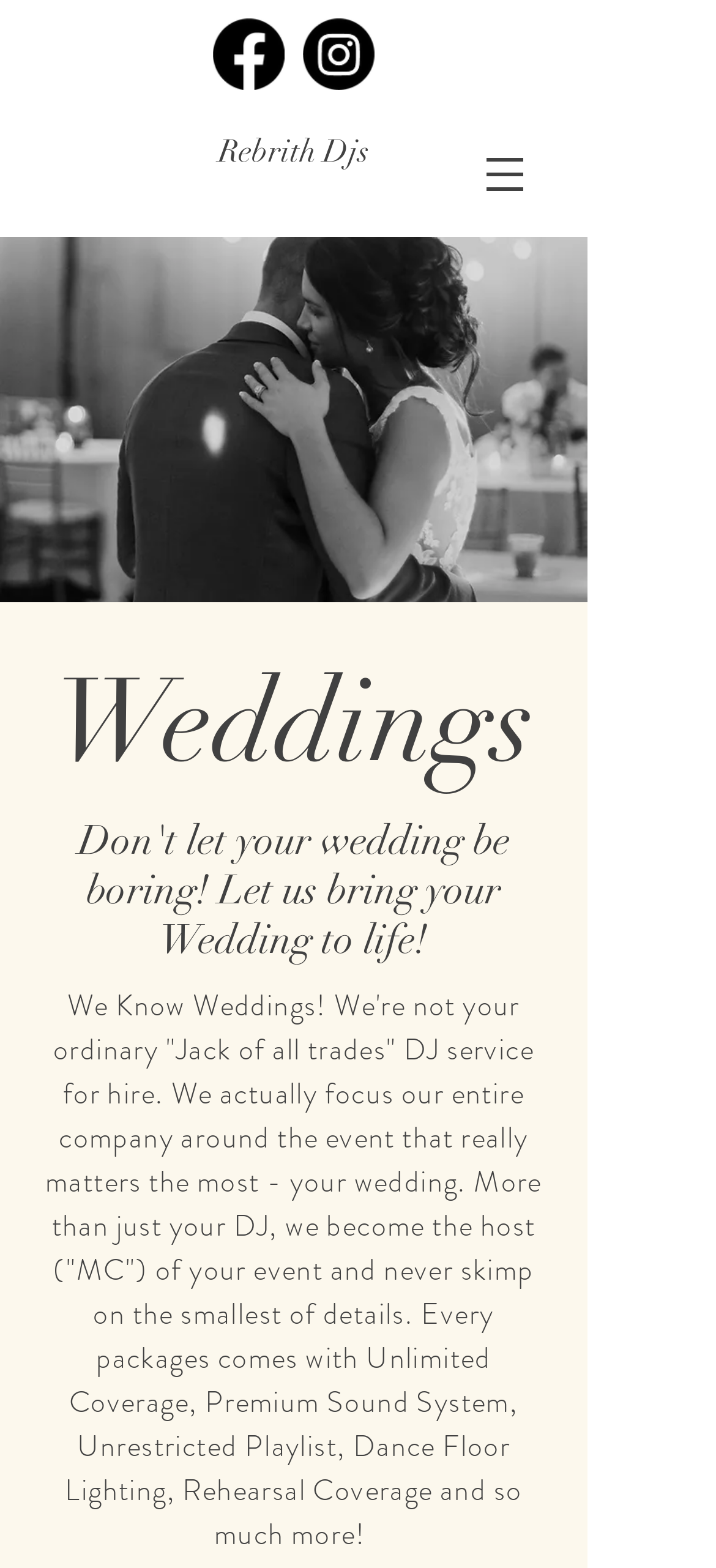What is the purpose of this website?
Based on the image, answer the question with a single word or brief phrase.

Wedding services